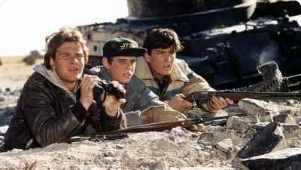What are the teenagers fighting against?
Please use the image to provide a one-word or short phrase answer.

Cuban and Russian forces